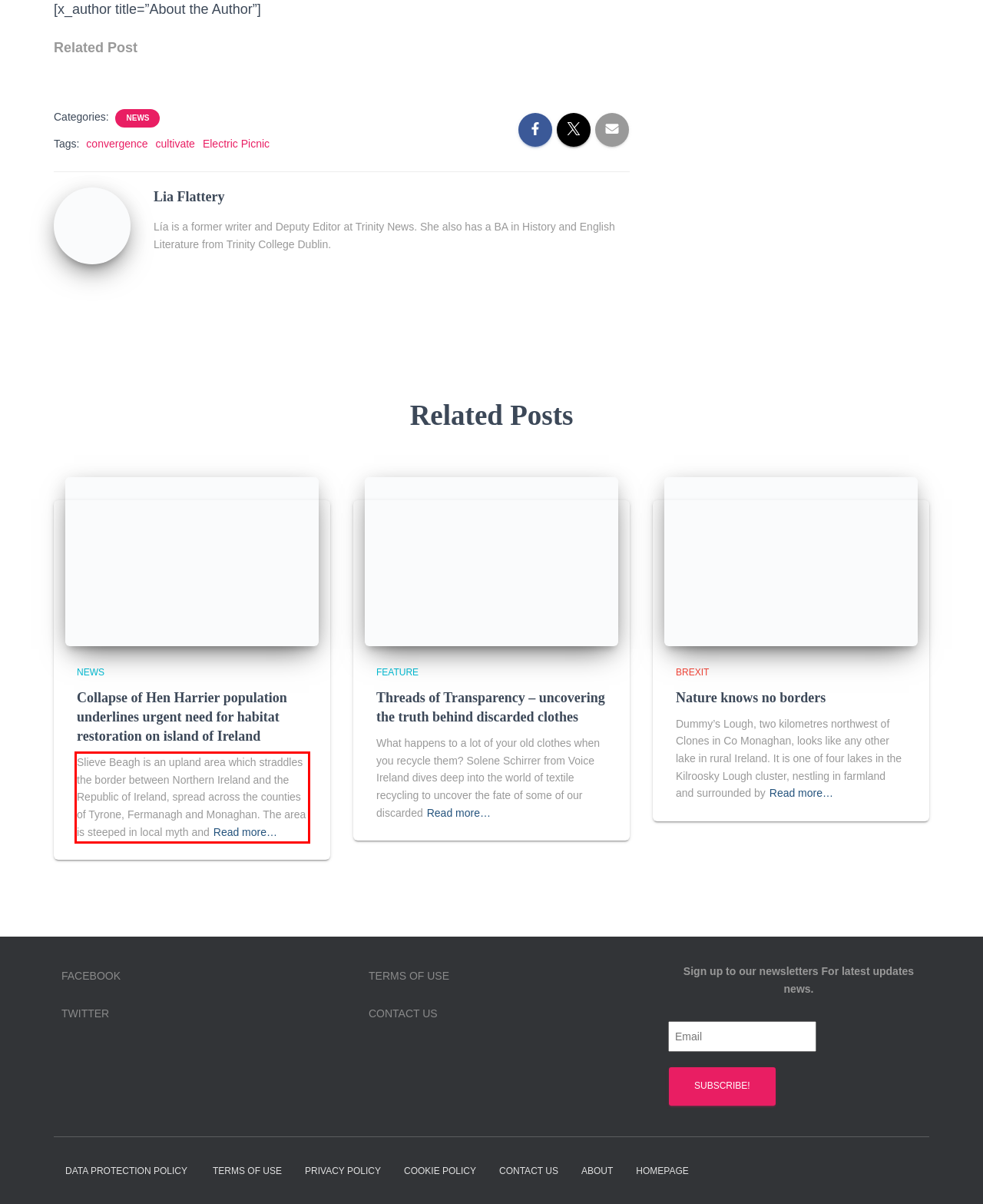Please examine the webpage screenshot and extract the text within the red bounding box using OCR.

Slieve Beagh is an upland area which straddles the border between Northern Ireland and the Republic of Ireland, spread across the counties of Tyrone, Fermanagh and Monaghan. The area is steeped in local myth andRead more…